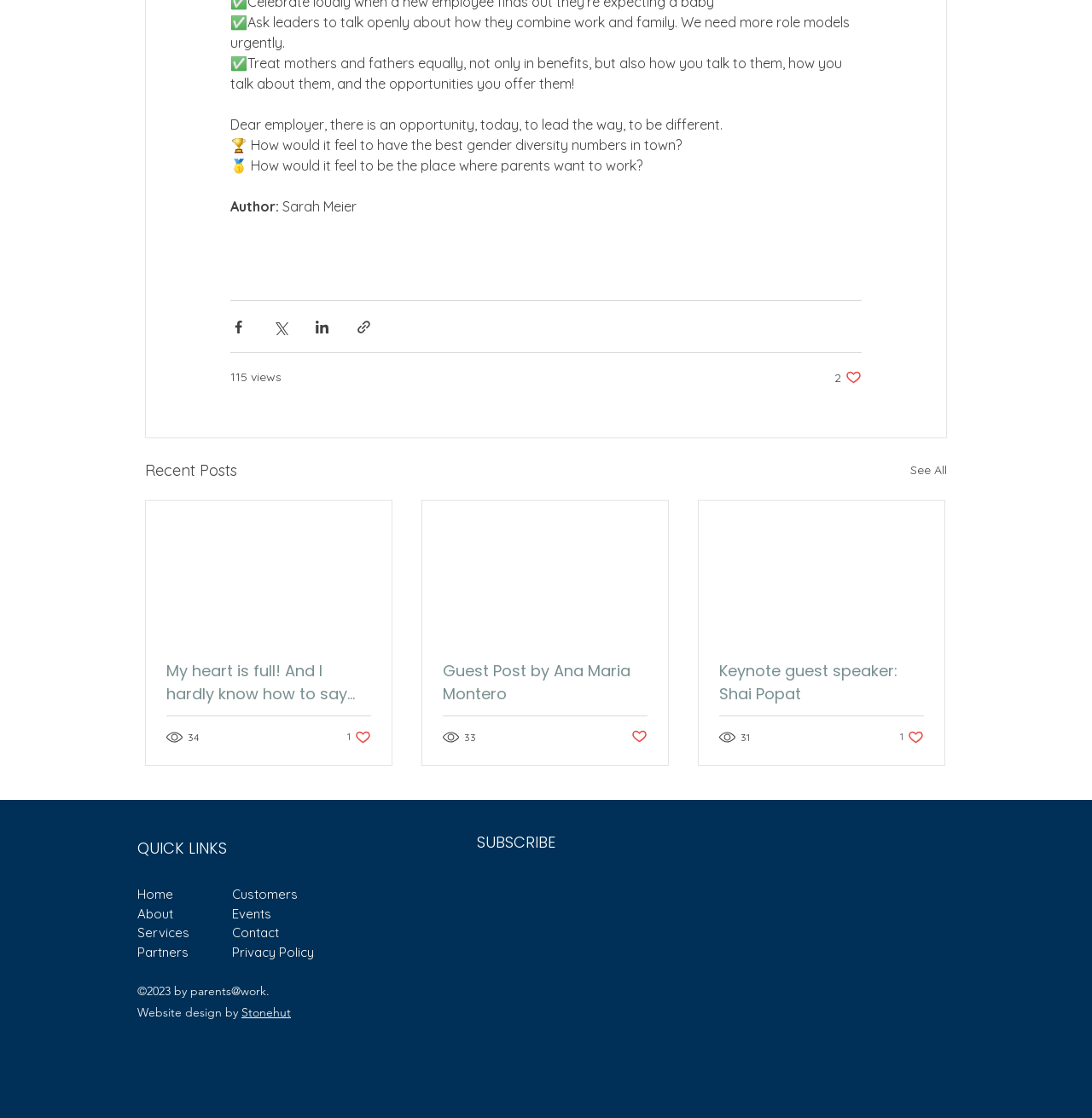Locate the bounding box coordinates of the clickable part needed for the task: "Visit the LinkedIn page".

[0.331, 0.893, 0.355, 0.915]